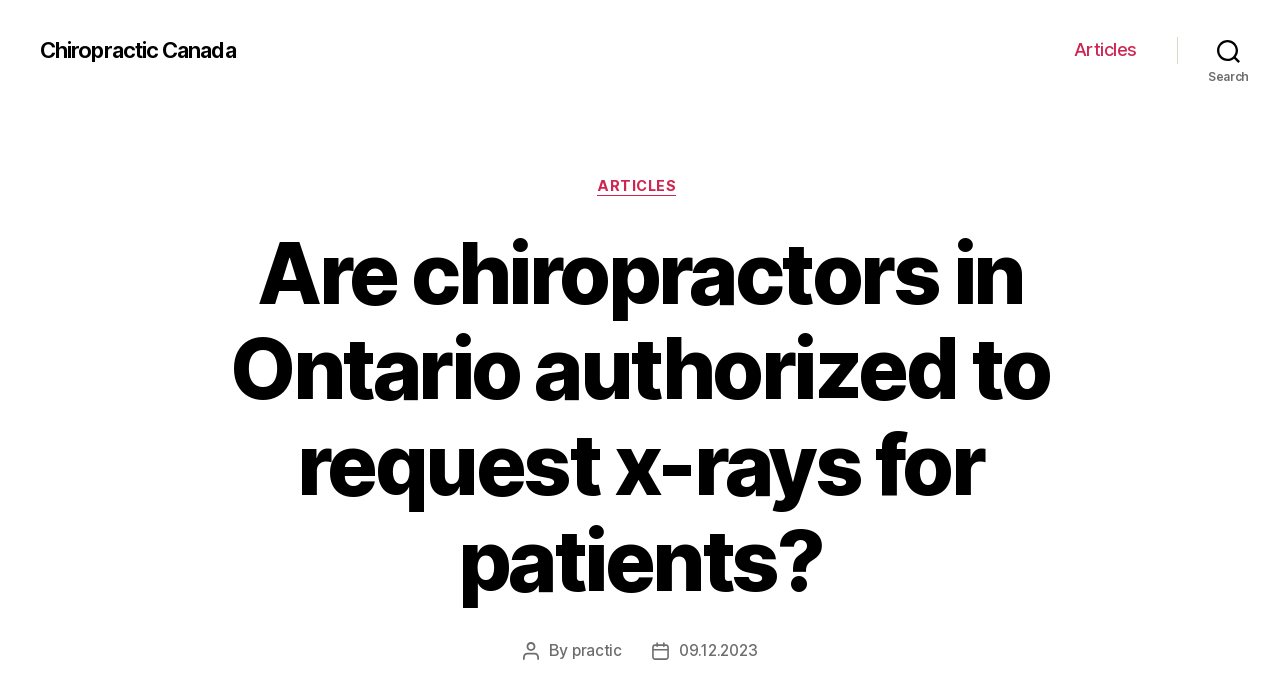Provide a brief response to the question below using a single word or phrase: 
What is the name of the chiropractic organization?

Chiropractic Canada